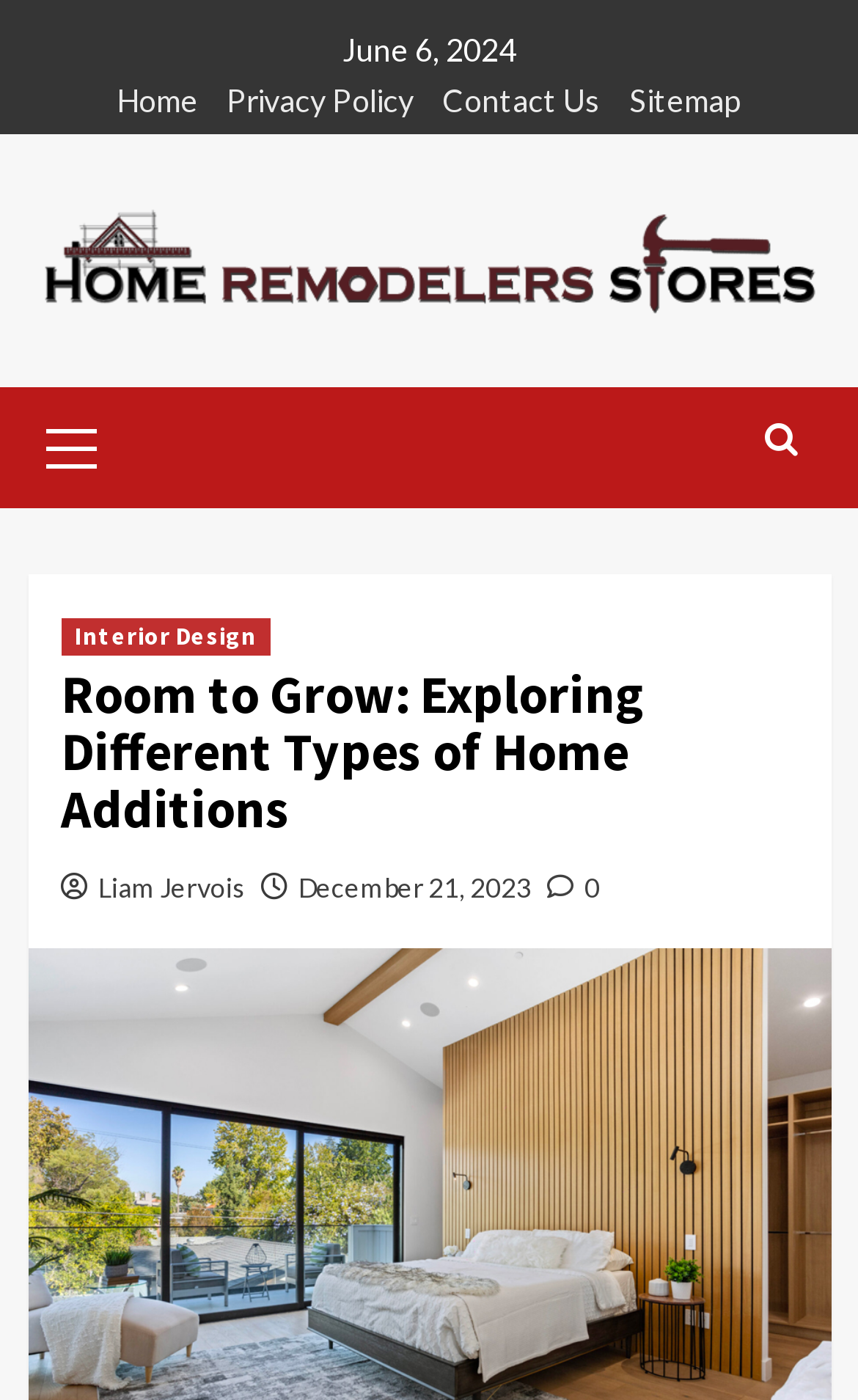Find the bounding box coordinates of the clickable region needed to perform the following instruction: "view interior design". The coordinates should be provided as four float numbers between 0 and 1, i.e., [left, top, right, bottom].

[0.071, 0.441, 0.314, 0.468]